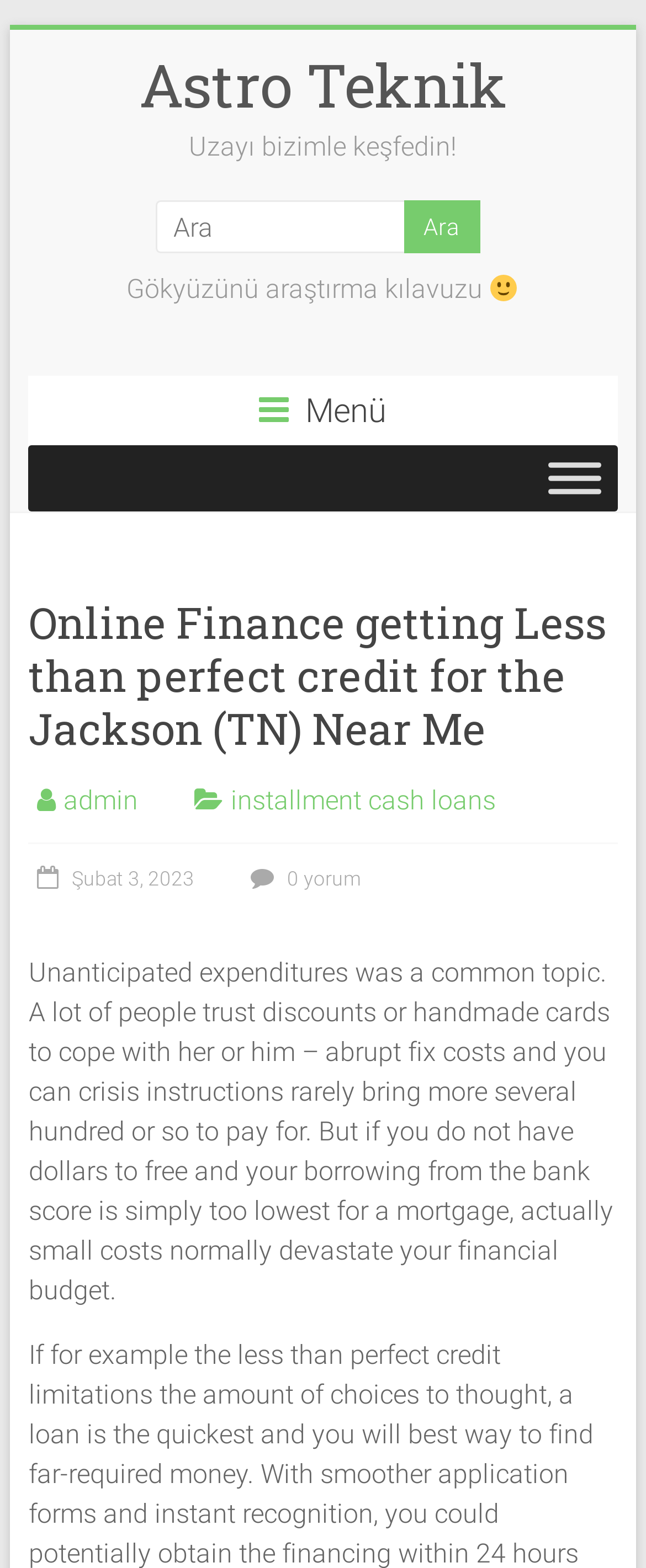Using the webpage screenshot, locate the HTML element that fits the following description and provide its bounding box: "admin".

[0.098, 0.5, 0.213, 0.52]